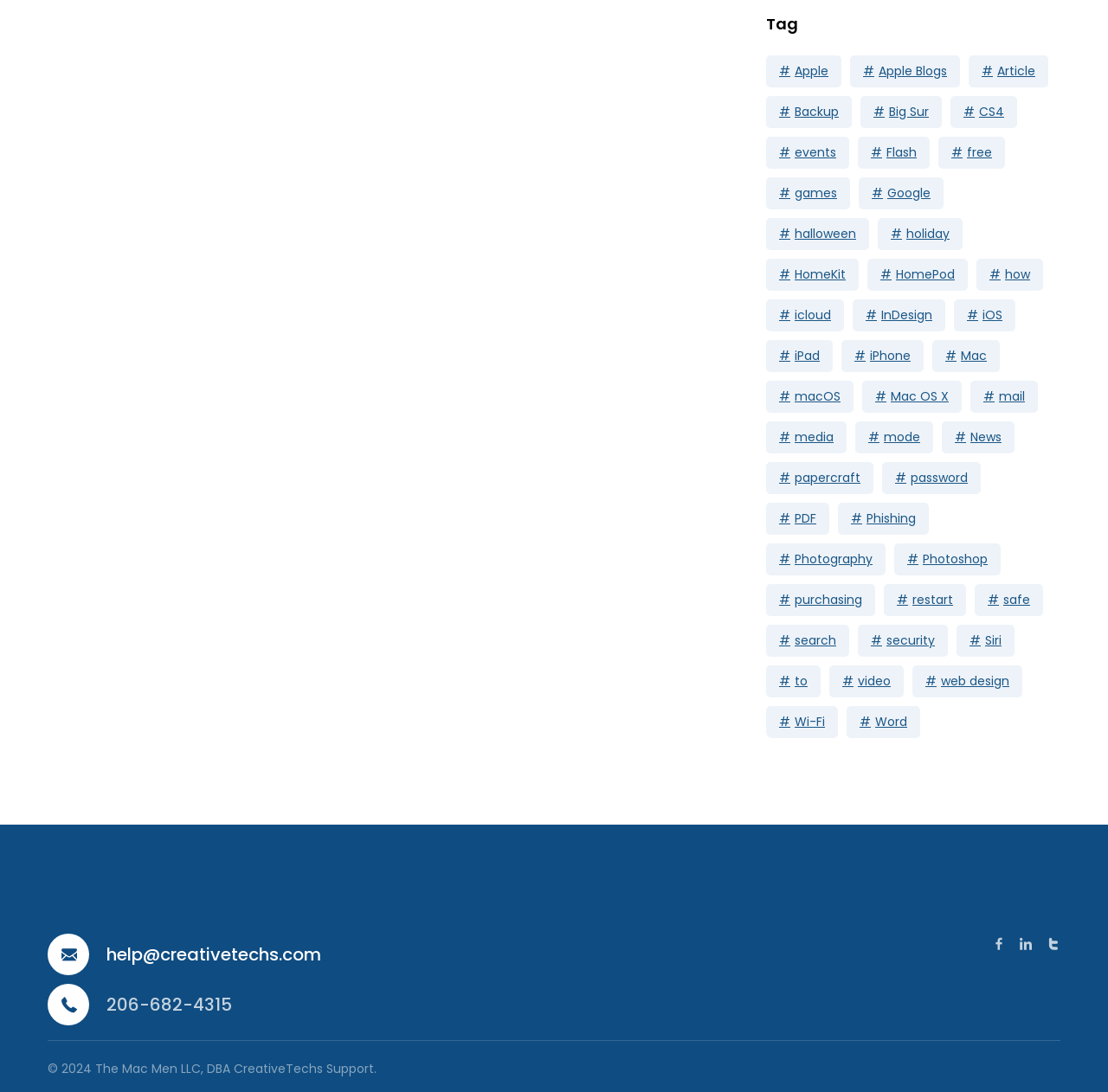Please identify the bounding box coordinates of the element's region that should be clicked to execute the following instruction: "Click on Apple". The bounding box coordinates must be four float numbers between 0 and 1, i.e., [left, top, right, bottom].

[0.691, 0.051, 0.759, 0.08]